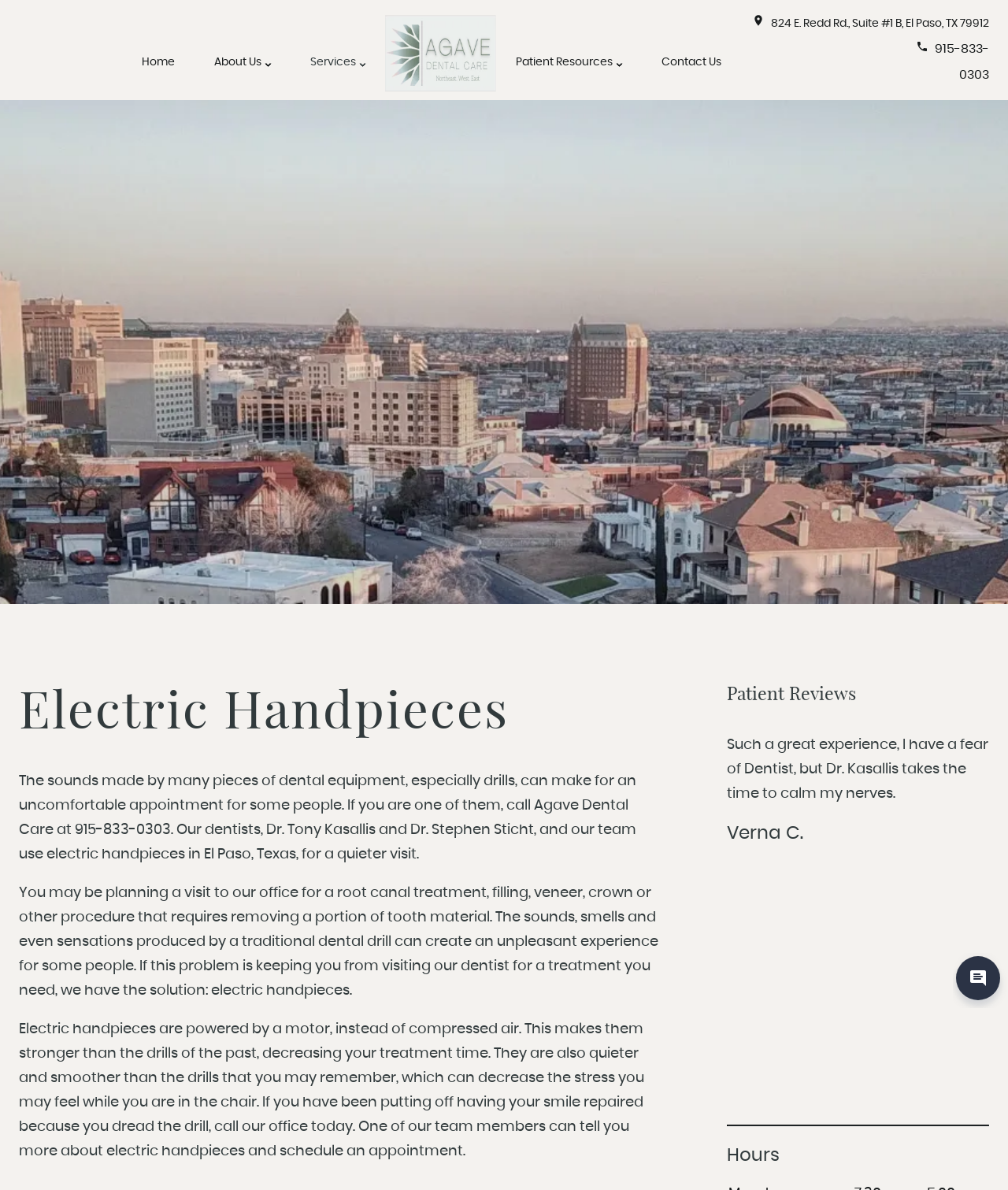Can you give a detailed response to the following question using the information from the image? What is the address of the dentist office?

I found the address by looking at the static text element located at the top of the webpage, which contains the address '824 E. Redd Rd., Suite #1 B, El Paso, TX 79912'.